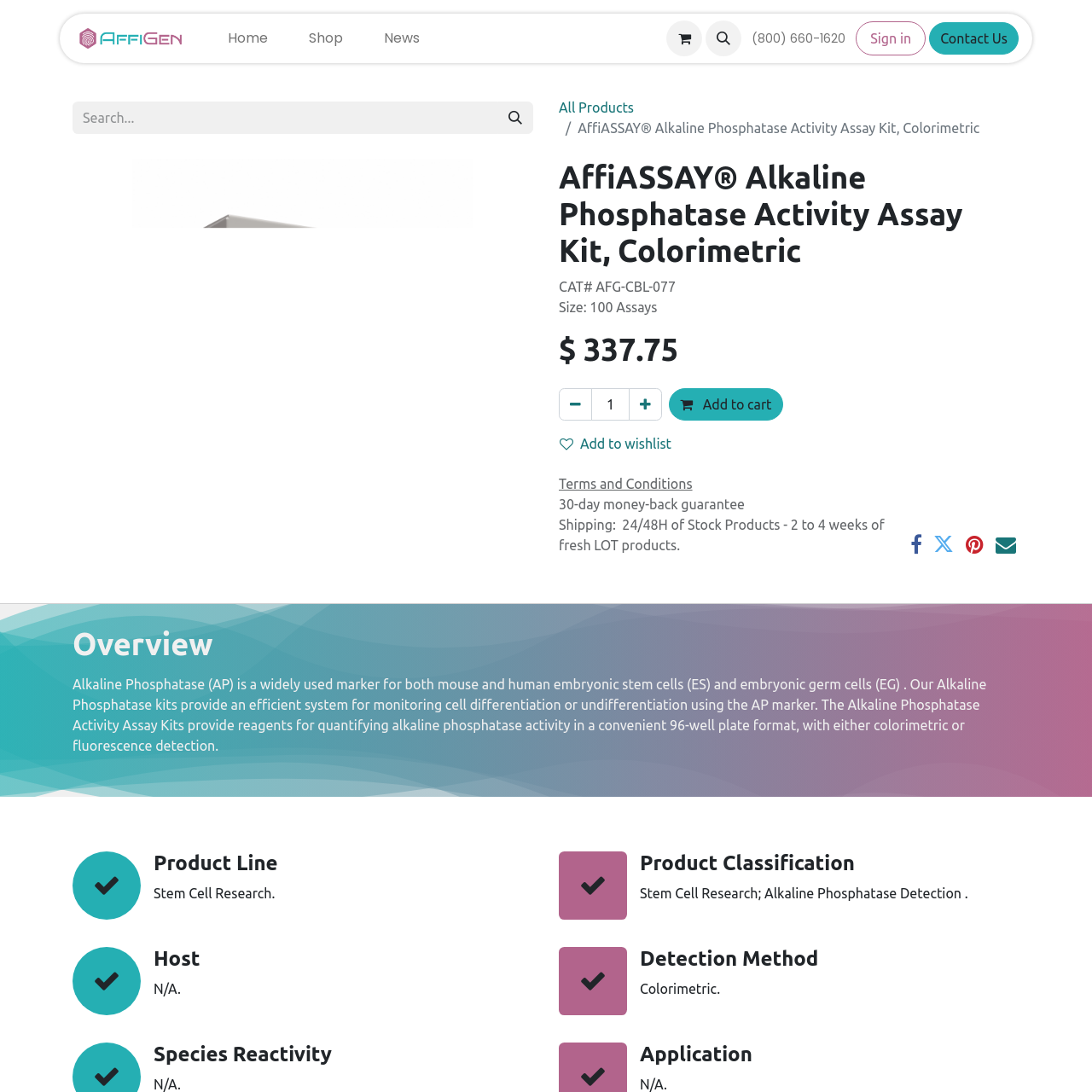Determine the bounding box coordinates of the section to be clicked to follow the instruction: "Check the news about FDA declines to regulate CBD products". The coordinates should be given as four float numbers between 0 and 1, formatted as [left, top, right, bottom].

None